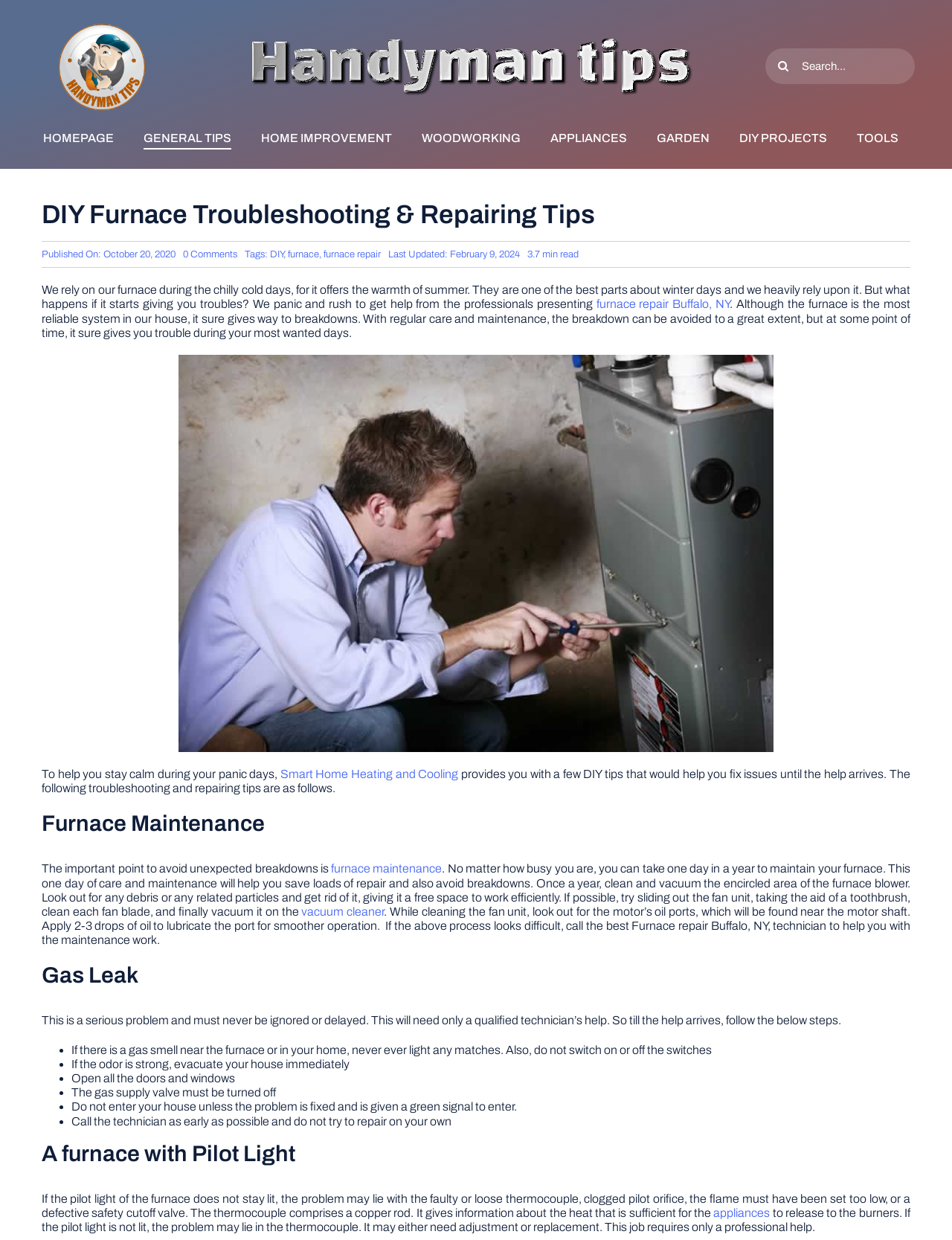How many links are there in the top menu?
Please provide a single word or phrase in response based on the screenshot.

9